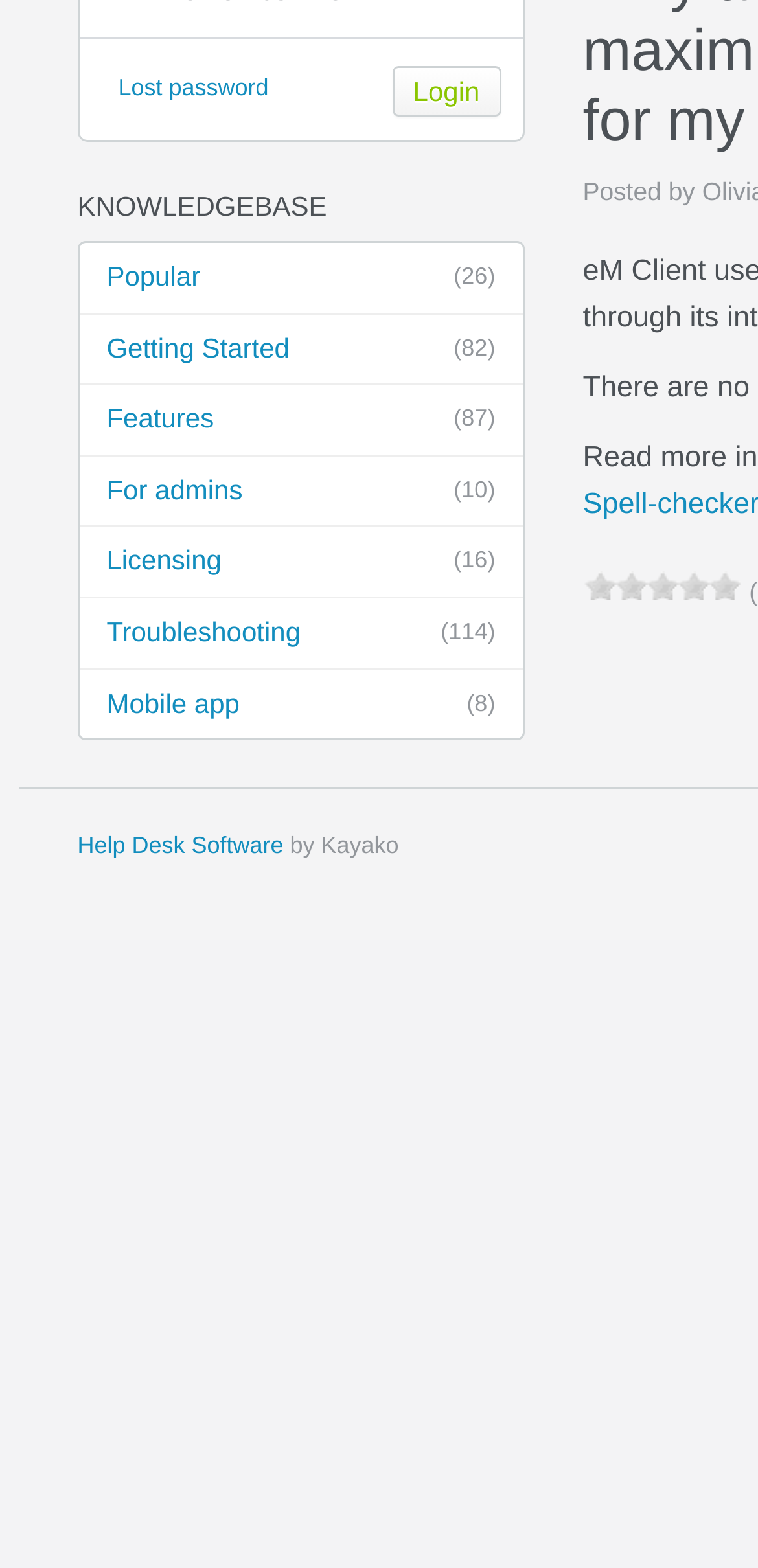Give the bounding box coordinates for the element described by: "Lost password".

[0.156, 0.047, 0.354, 0.064]